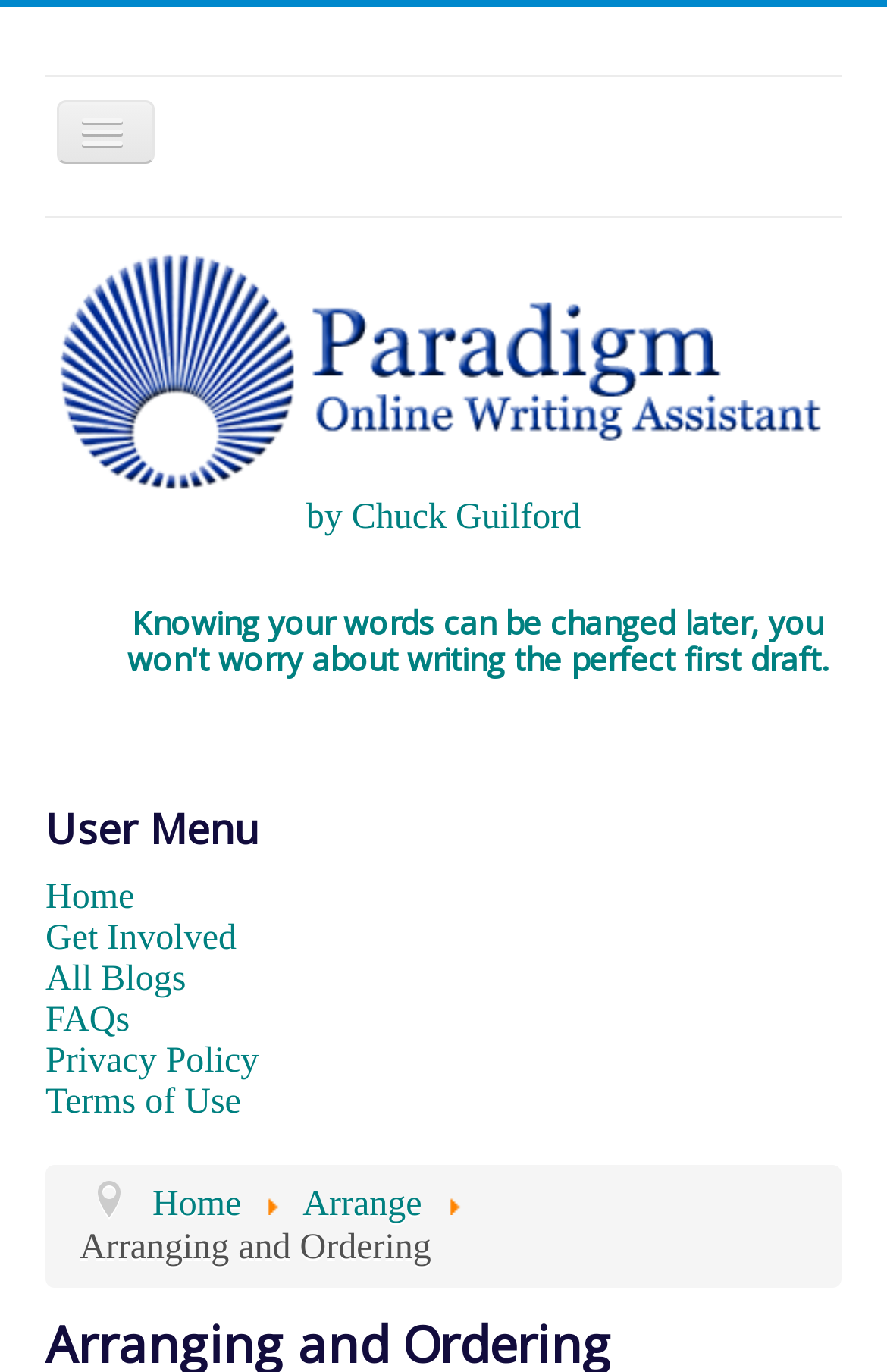Please determine the bounding box coordinates for the UI element described here. Use the format (top-left x, top-left y, bottom-right x, bottom-right y) with values bounded between 0 and 1: Terms of Use

[0.051, 0.789, 0.949, 0.819]